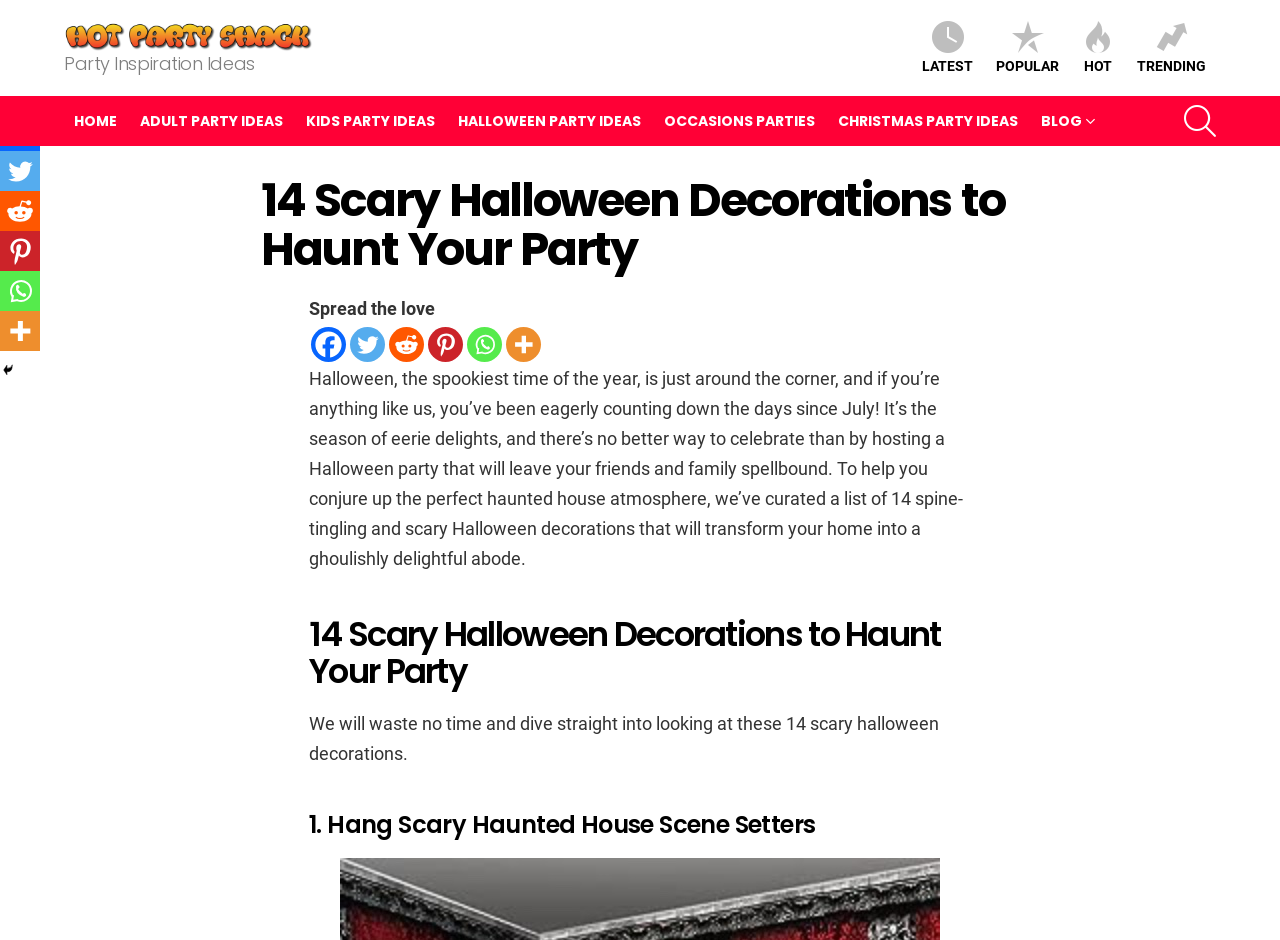Based on what you see in the screenshot, provide a thorough answer to this question: What is the purpose of the Halloween decorations listed on this webpage?

The text 'To help you conjure up the perfect haunted house atmosphere, we’ve curated a list of 14 spine-tingling and scary Halloween decorations...' suggests that the purpose of the Halloween decorations listed on this webpage is to create a haunted atmosphere for a Halloween party.